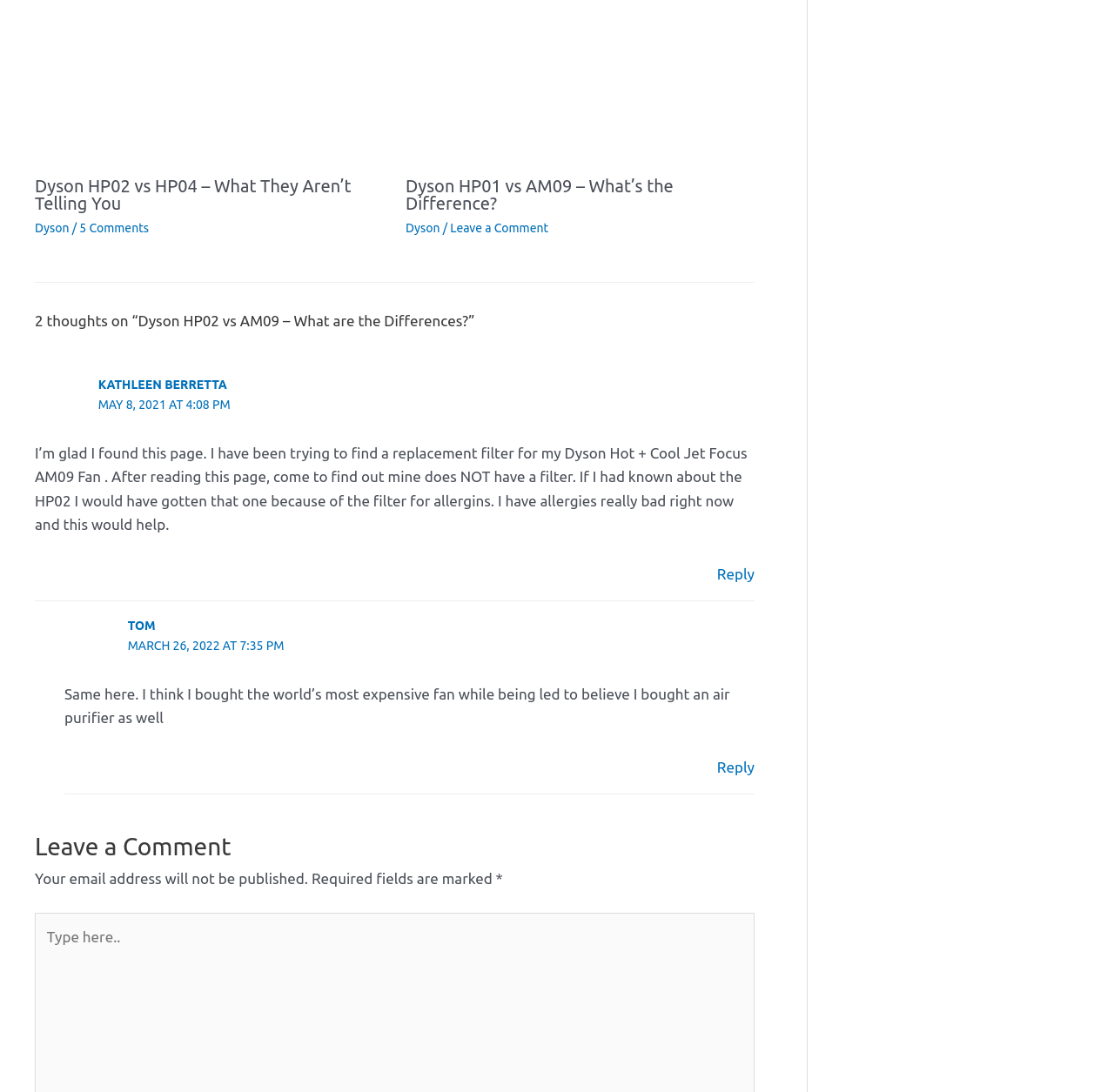Examine the image carefully and respond to the question with a detailed answer: 
What is the name of the person who commented on May 8, 2021?

The name of the person who commented on May 8, 2021 is mentioned in the static text 'KATHLEEN BERRETTA' which is located above the comment text.